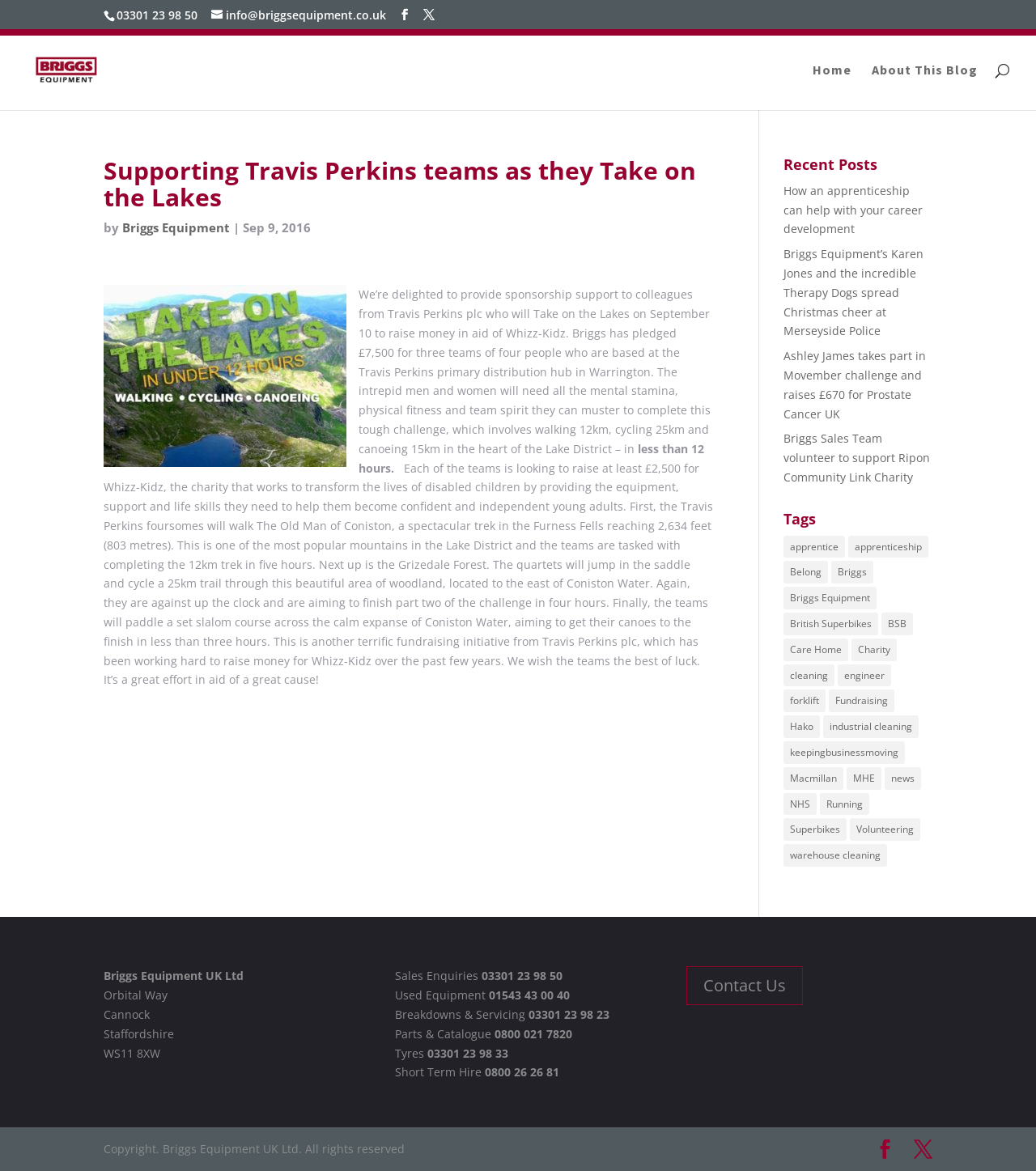Articulate a detailed summary of the webpage's content and design.

This webpage is about Briggs Equipment Blog, specifically an article titled "Supporting Travis Perkins teams as they Take on the Lakes". At the top of the page, there is a header section with the blog's title, a search box, and a navigation menu with links to "Home" and "About This Blog". Below the header, there is a section with the article's title, author, and date of publication.

The article's content is divided into two main sections. The first section is an introduction to the event "Take on the Lakes" and how Briggs Equipment is sponsoring Travis Perkins teams participating in the challenge. The second section provides more details about the event, including the route, the teams' goals, and the charity they are supporting, Whizz-Kidz.

On the right-hand side of the page, there is a sidebar with several sections. The first section is titled "Recent Posts" and lists four recent articles with their titles and a brief summary. Below that, there is a "Tags" section with a list of 24 tags, each linking to related articles.

At the bottom of the page, there is a footer section with the company's contact information, including address, phone numbers, and email. There are also links to various services offered by Briggs Equipment, such as used equipment, breakdowns and servicing, and parts and catalogue.

Throughout the page, there are several images, including a logo of Briggs Equipment Blog, an image related to the article's content, and social media icons.